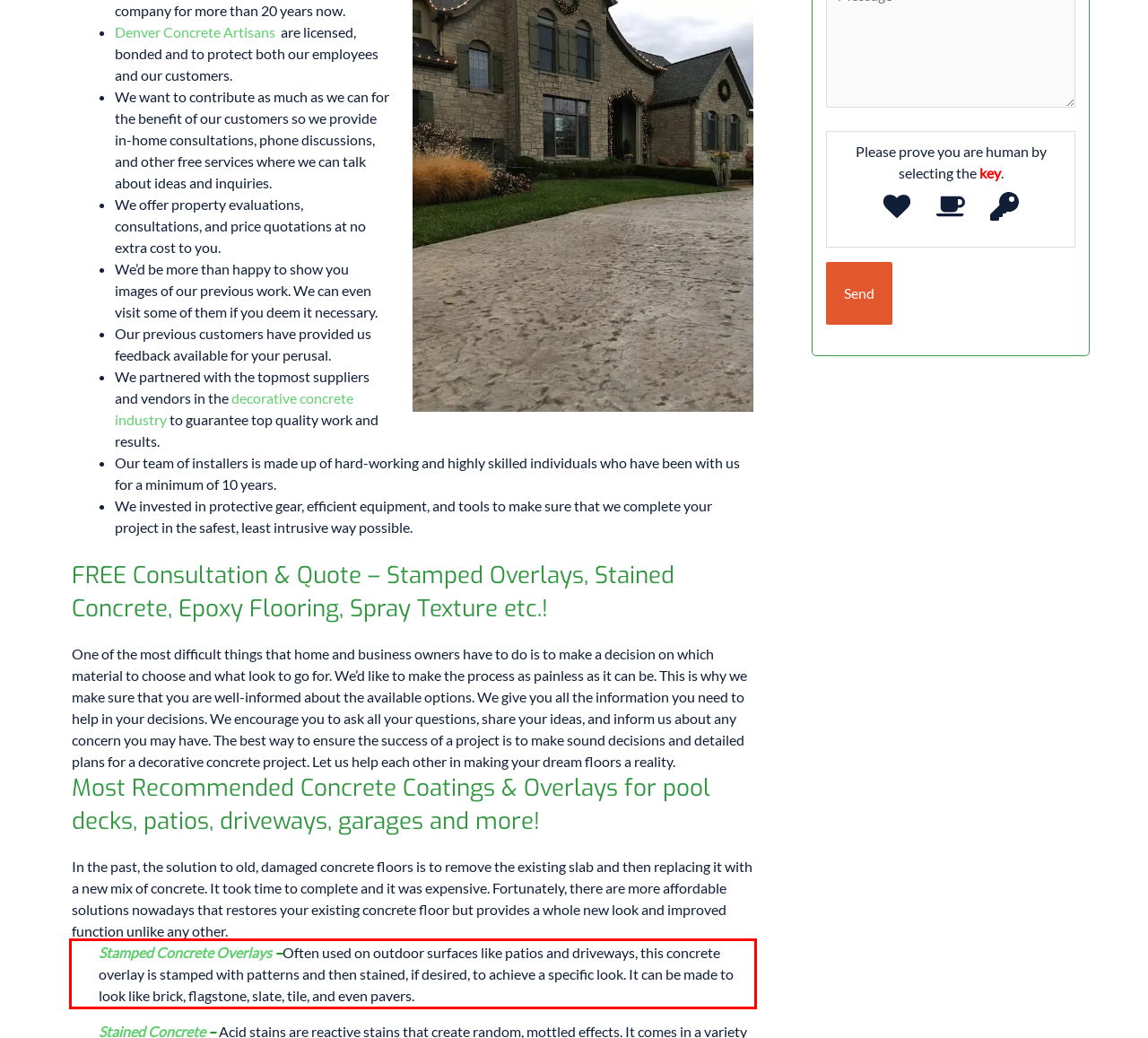Please identify and extract the text content from the UI element encased in a red bounding box on the provided webpage screenshot.

Stamped Concrete Overlays –Often used on outdoor surfaces like patios and driveways, this concrete overlay is stamped with patterns and then stained, if desired, to achieve a specific look. It can be made to look like brick, flagstone, slate, tile, and even pavers.